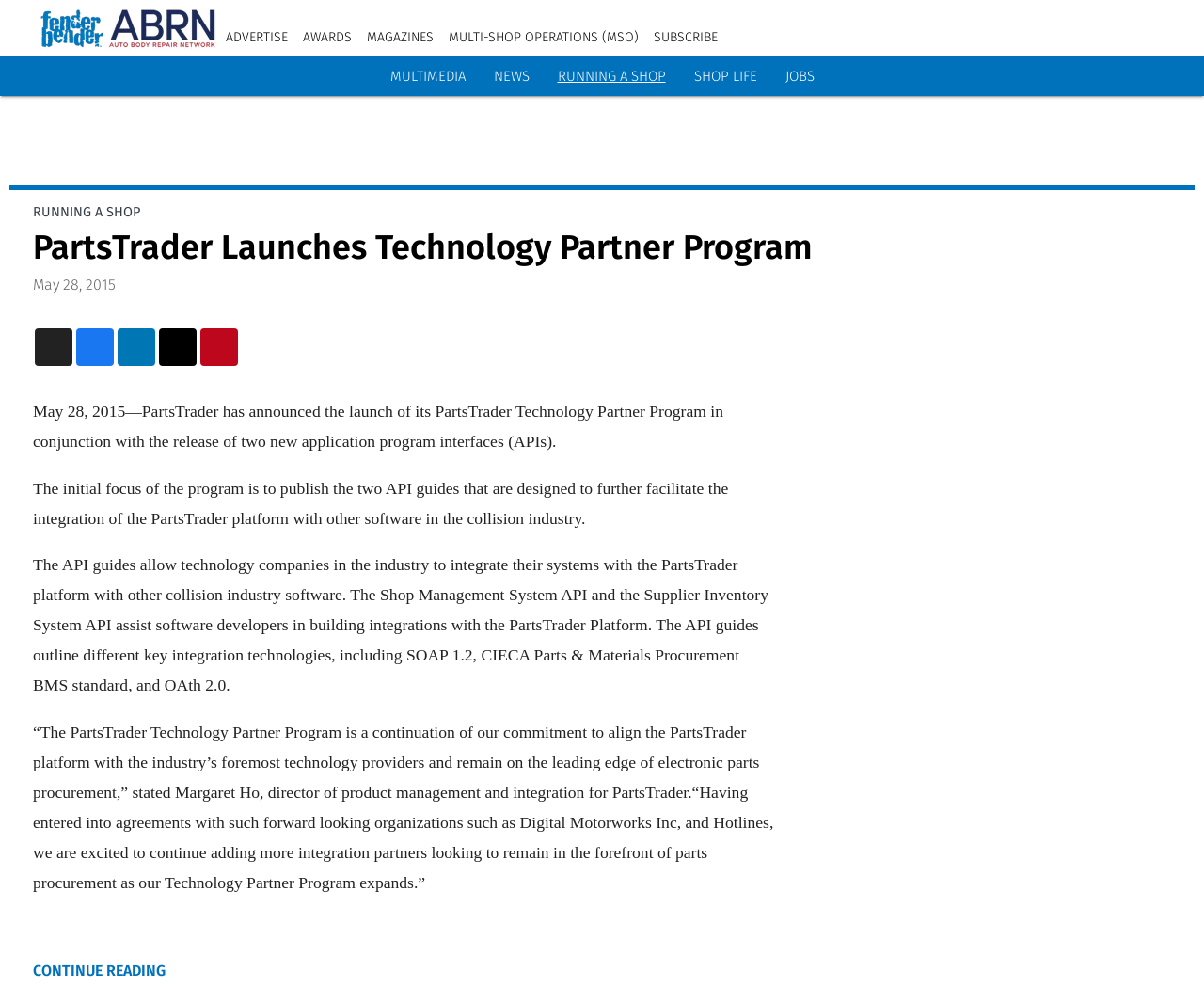What is the date of the article?
Answer the question with as much detail as you can, using the image as a reference.

I found the date of the article by looking at the static text element with the content 'May 28, 2015' which is located at the top of the webpage, below the navigation links.